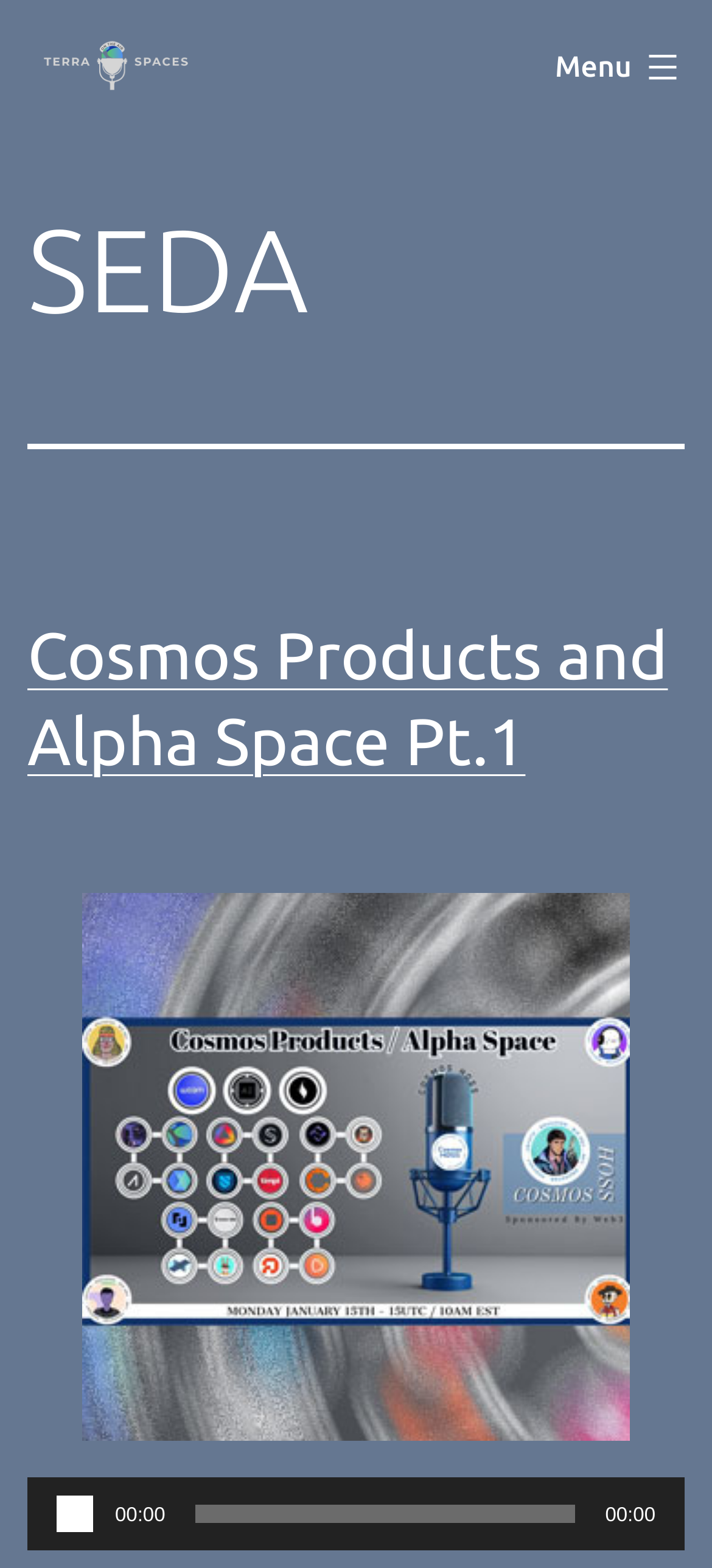Answer this question in one word or a short phrase: What is the current time in the audio player?

00:00